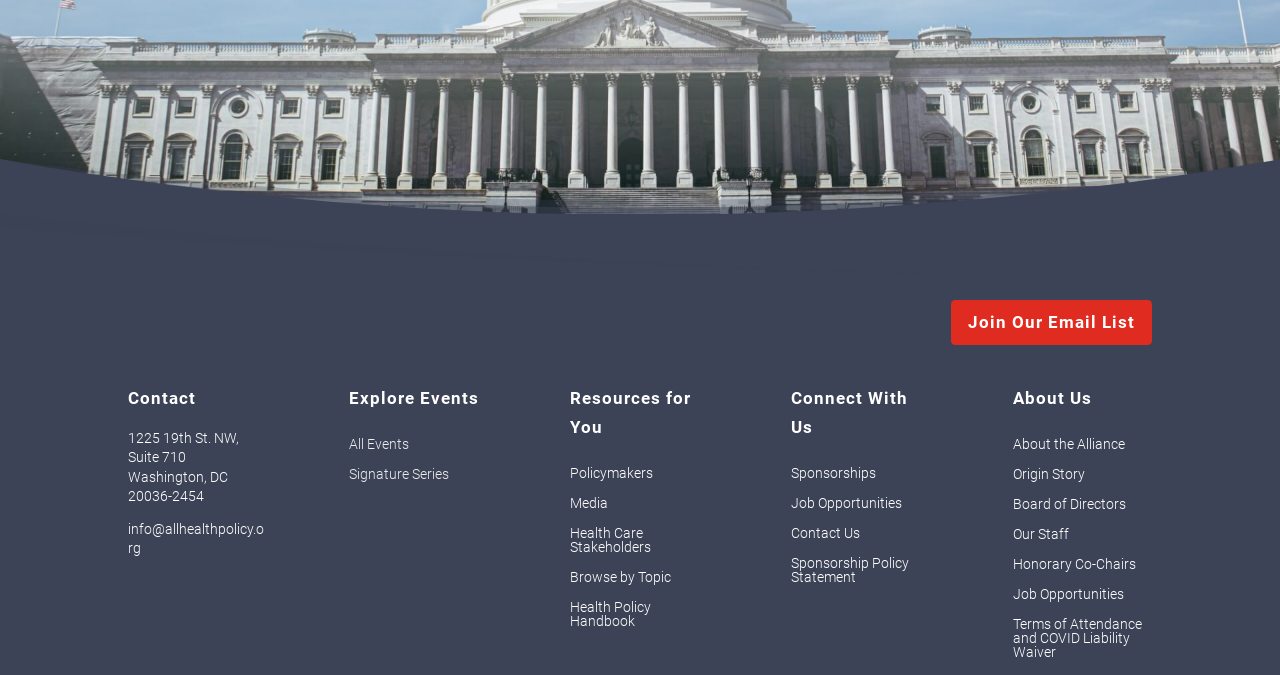What resources are available for policymakers?
Refer to the screenshot and respond with a concise word or phrase.

Policymakers